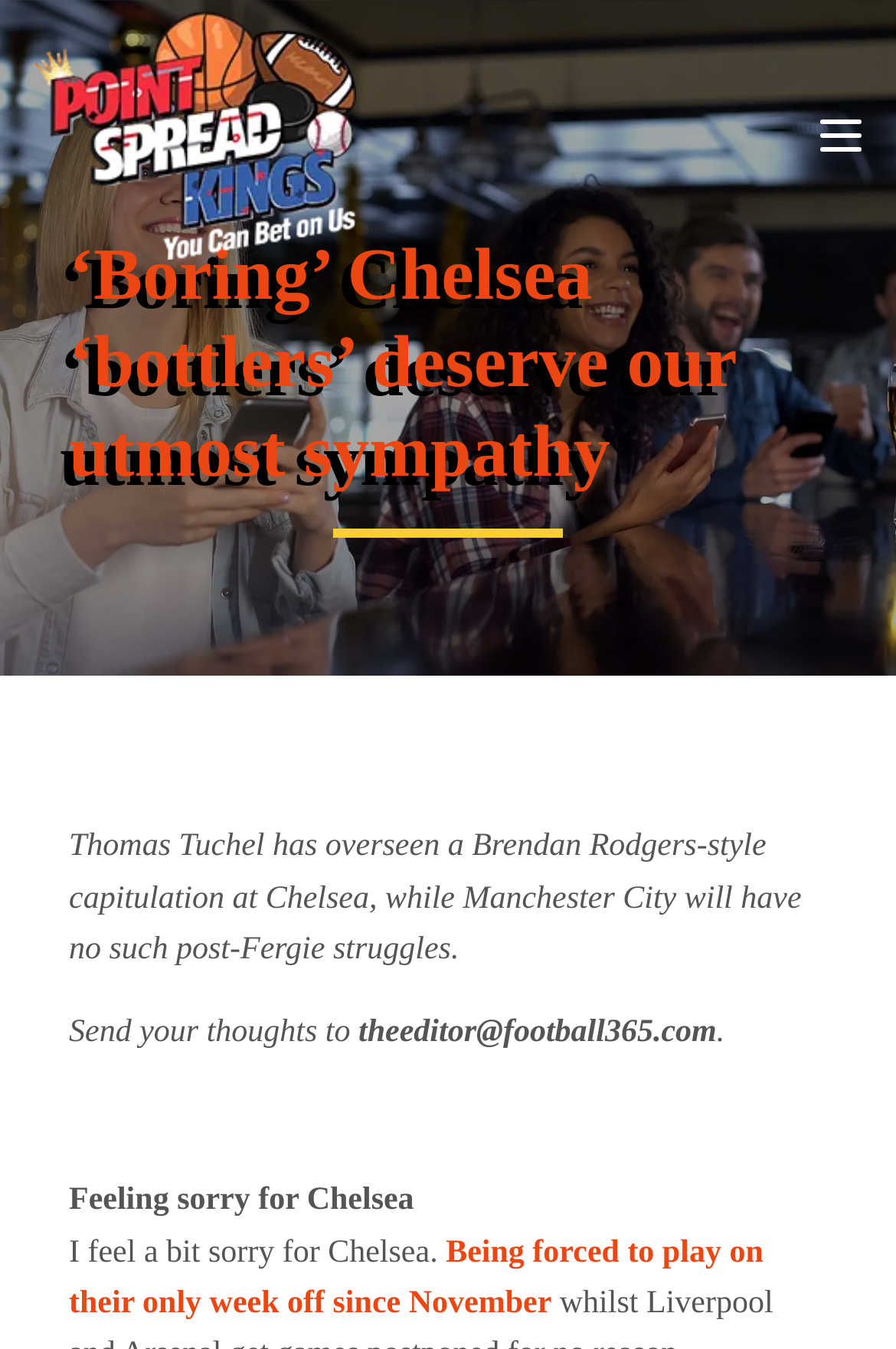Use a single word or phrase to answer the question:
How many paragraphs are there in the article?

3